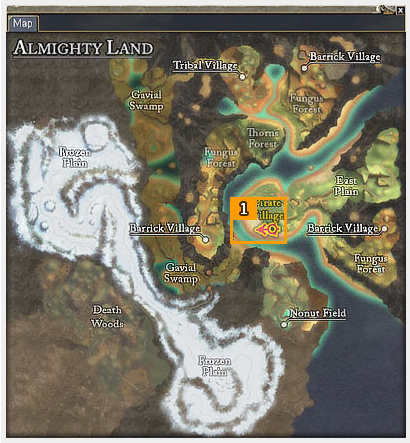Explain what is happening in the image with as much detail as possible.

The image displays a detailed map of "Almighty Land," highlighting various locations such as Gavil Swamp, Tribal Village, and Barrick Village. A prominent marker labeled "1" indicates a specific point of interest, likely the primary location for players to explore. The map includes natural features like forests and plains, along with an outline of water bodies, contributing to a vibrant and immersive gaming environment. This visual guide serves as a navigation tool, helping players easily identify key areas and plan their adventures within the game world.